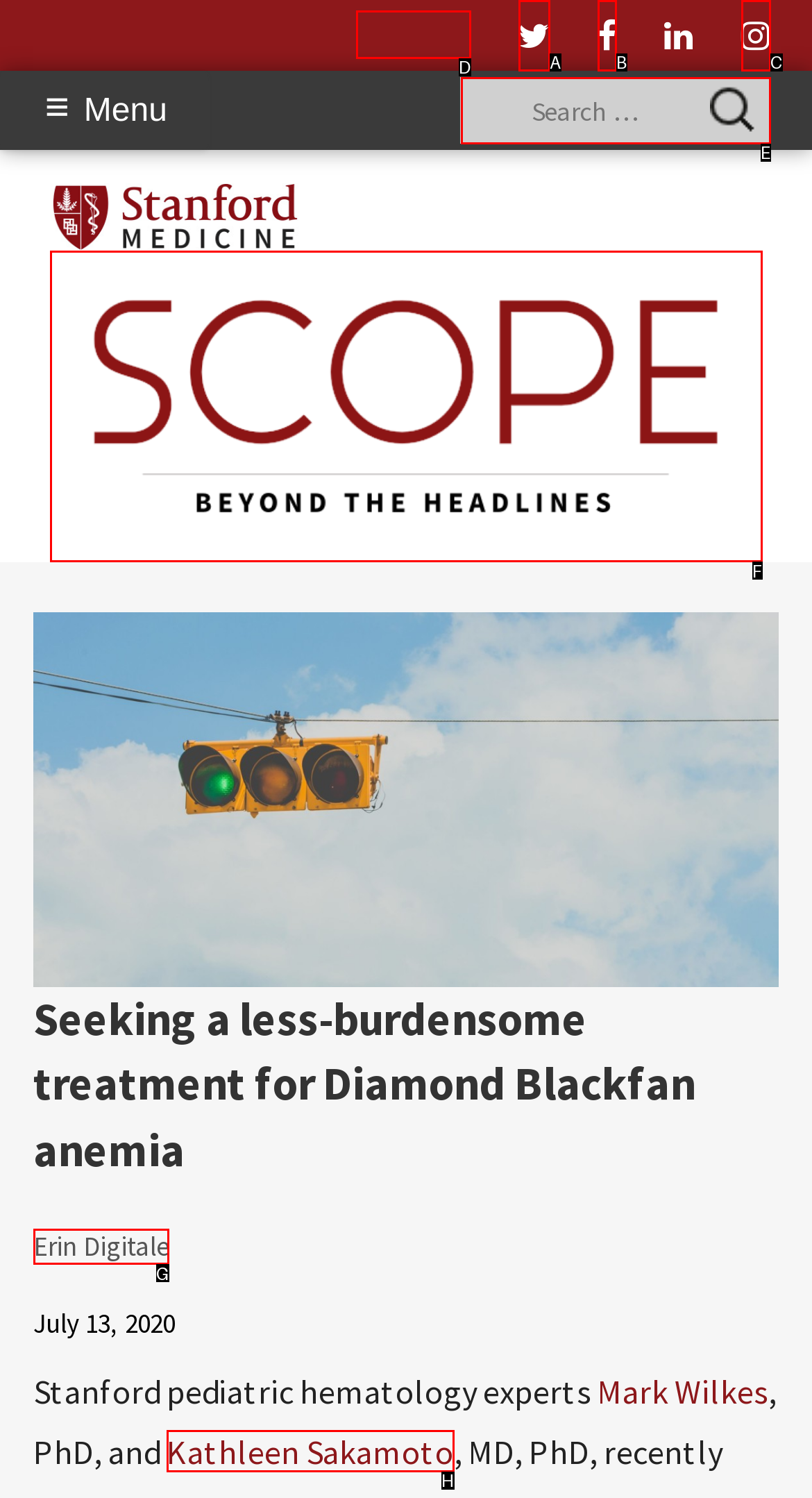Identify the matching UI element based on the description: Erin Digitale
Reply with the letter from the available choices.

G